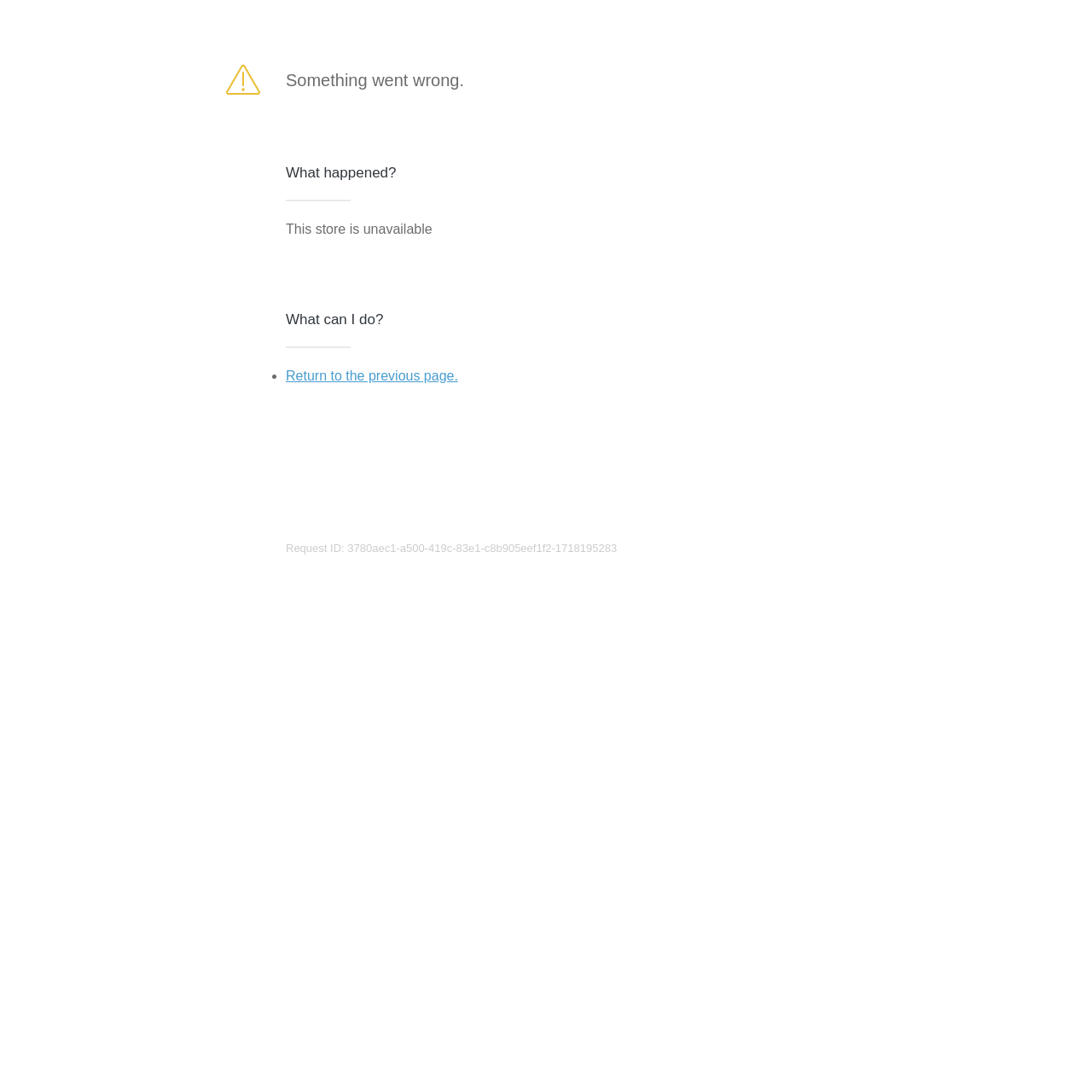How many options are provided to resolve the issue?
Look at the webpage screenshot and answer the question with a detailed explanation.

I found a ListMarker element with a bullet point and a link element with the text 'Return to the previous page.' which suggests that there is only one option provided to resolve the issue.